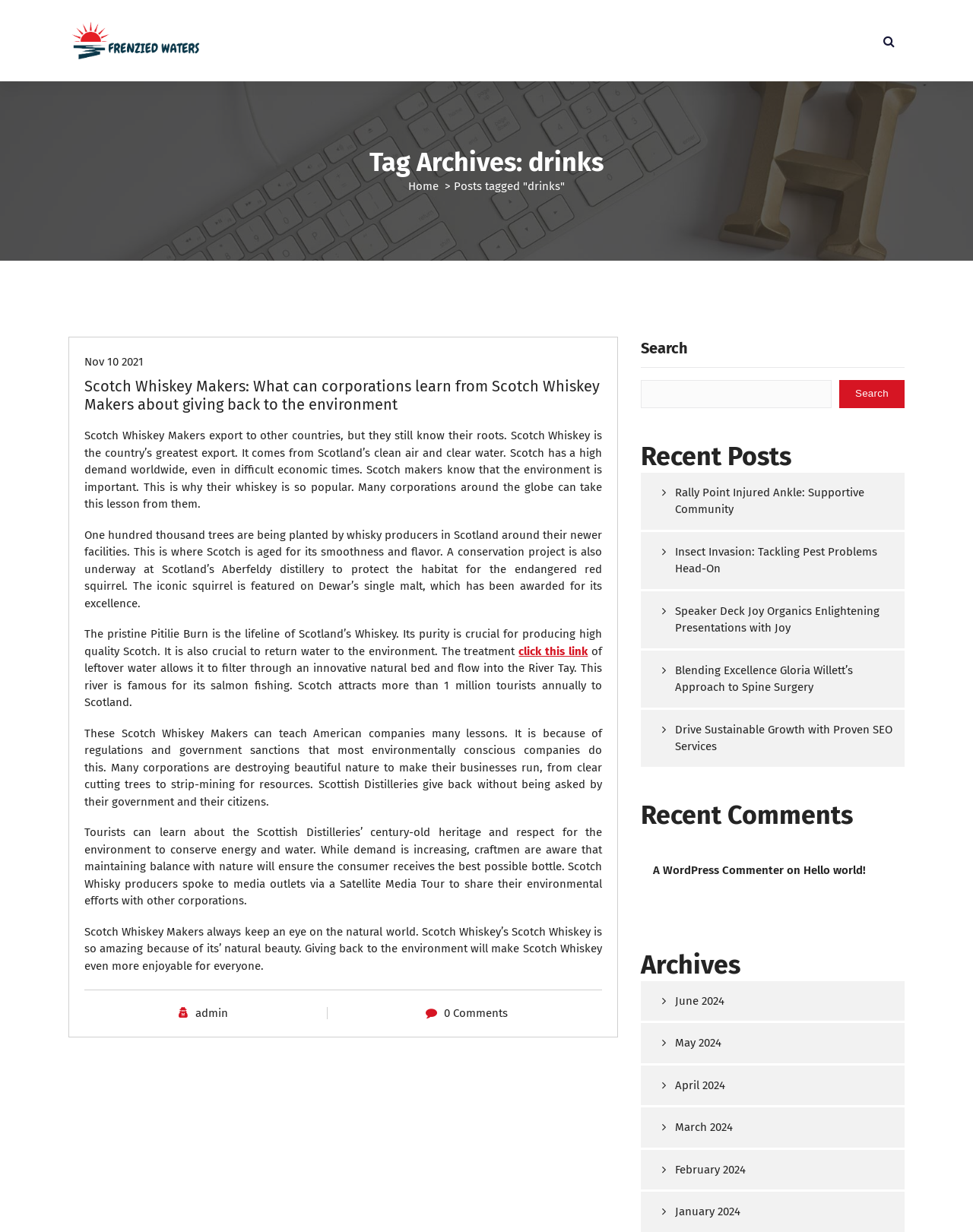Please respond to the question with a concise word or phrase:
What is the name of the distillery mentioned in the article?

Aberfeldy